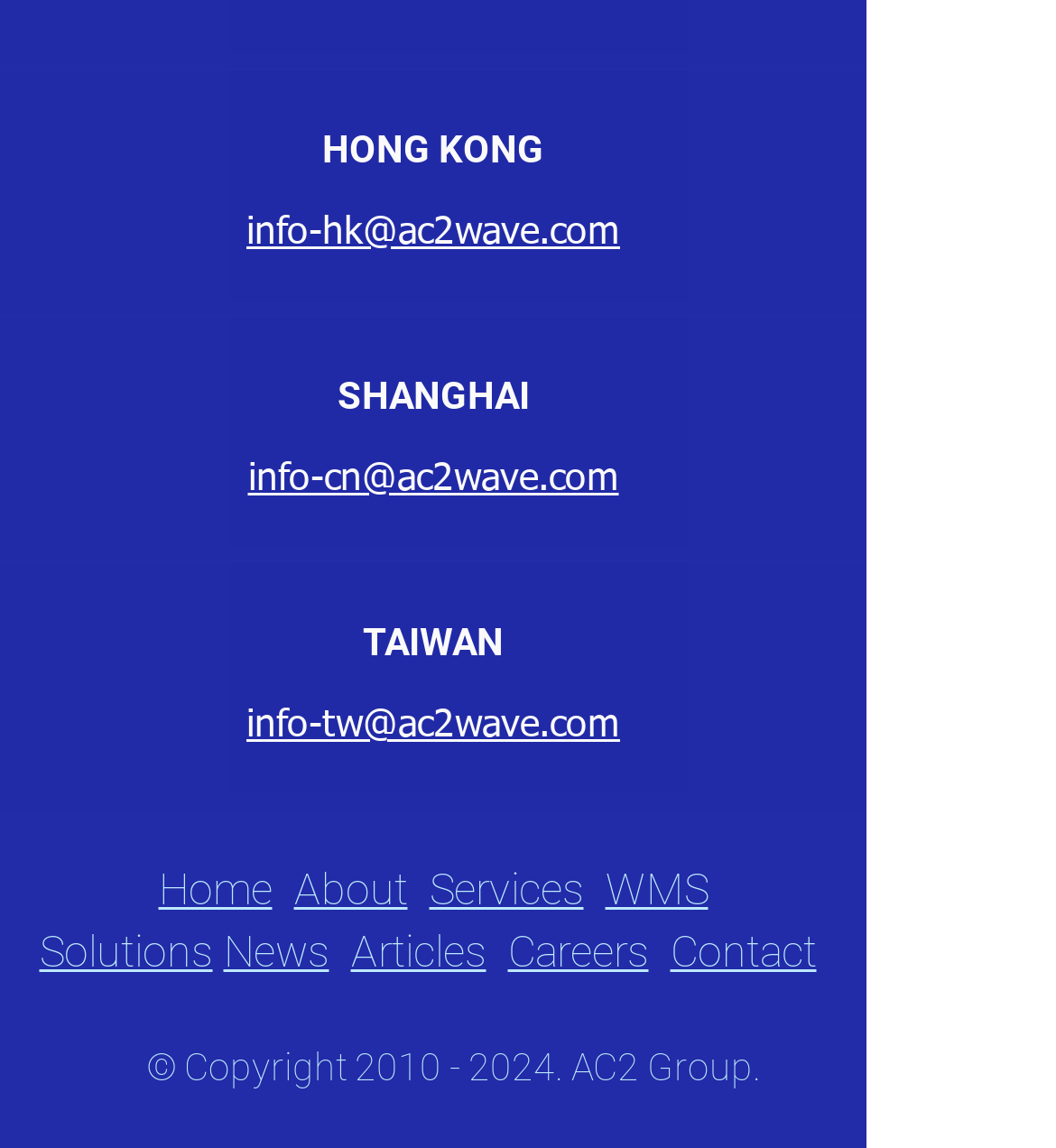Show the bounding box coordinates of the element that should be clicked to complete the task: "Click on the 'Home' link".

[0.15, 0.751, 0.258, 0.796]